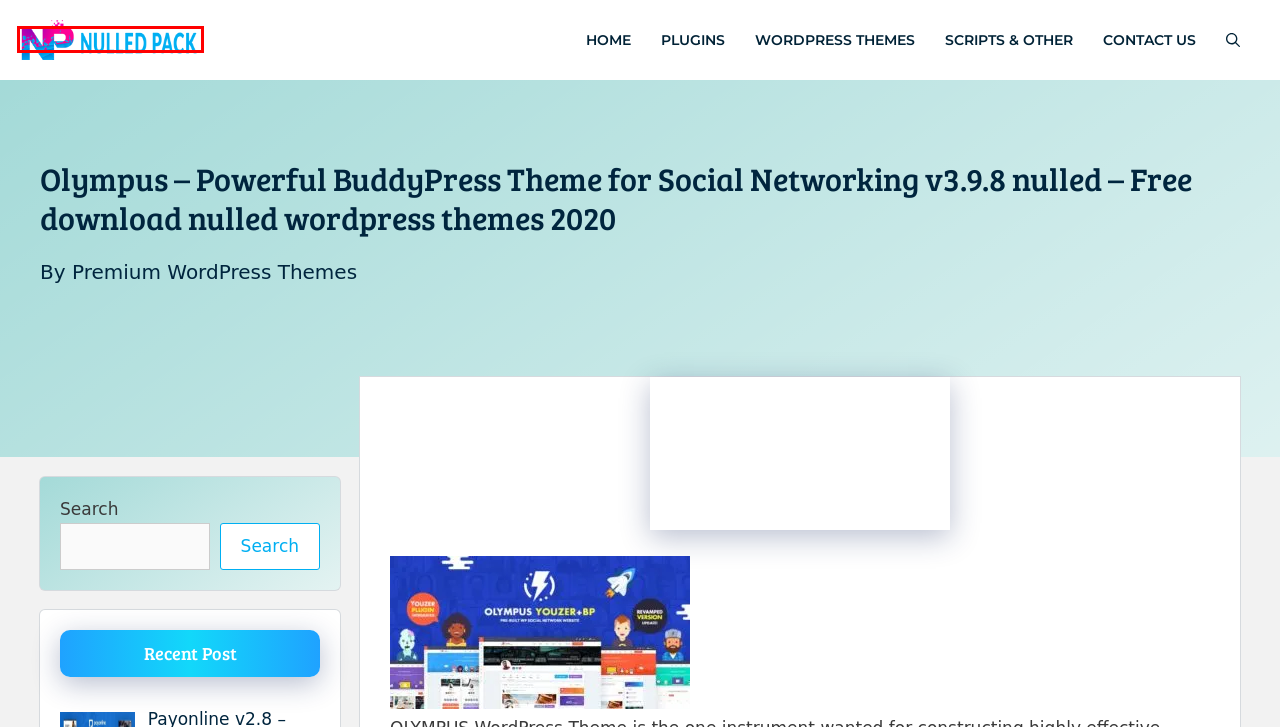Given a screenshot of a webpage featuring a red bounding box, identify the best matching webpage description for the new page after the element within the red box is clicked. Here are the options:
A. Plugins Archives - Nulled Pack
B. Timisoara v3.0.1 - Digital Marketing WordPress Theme + RTL - Nulled Pack
C. Contact Us - Nulled Pack
D. WordPress Archives - Nulled Pack
E. WordPress Themes Archives - Nulled Pack
F. Premium WordPress Themes, Author at Nulled Pack
G. Nulled Pack - Free Download WordPress Plugins Themes & Scripts.
H. Scripts & Other Archives - Nulled Pack

G